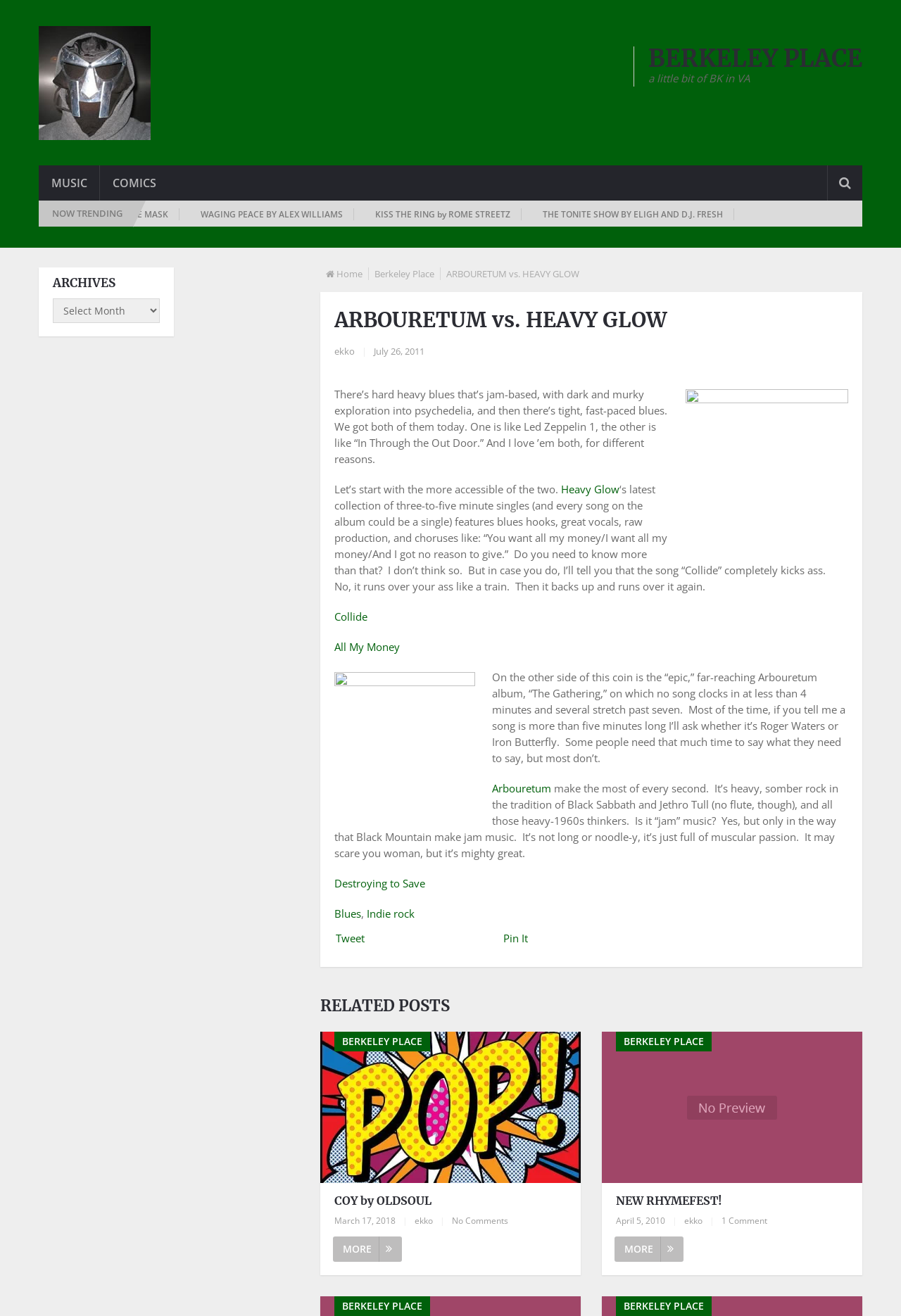Specify the bounding box coordinates for the region that must be clicked to perform the given instruction: "Explore the 'RELATED POSTS' section".

[0.356, 0.756, 0.957, 0.772]